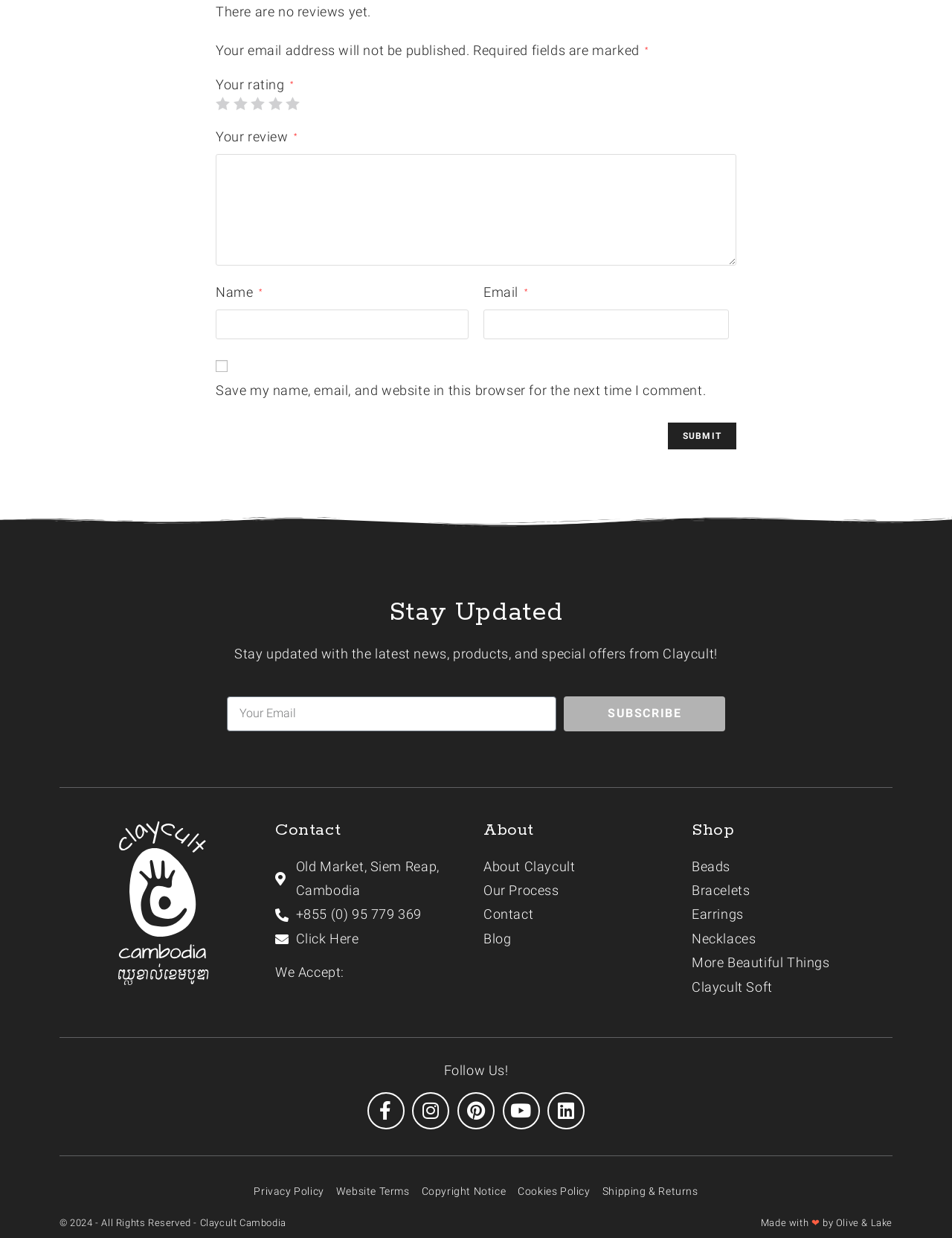Give a concise answer using one word or a phrase to the following question:
What is the company's location?

Old Market, Siem Reap, Cambodia